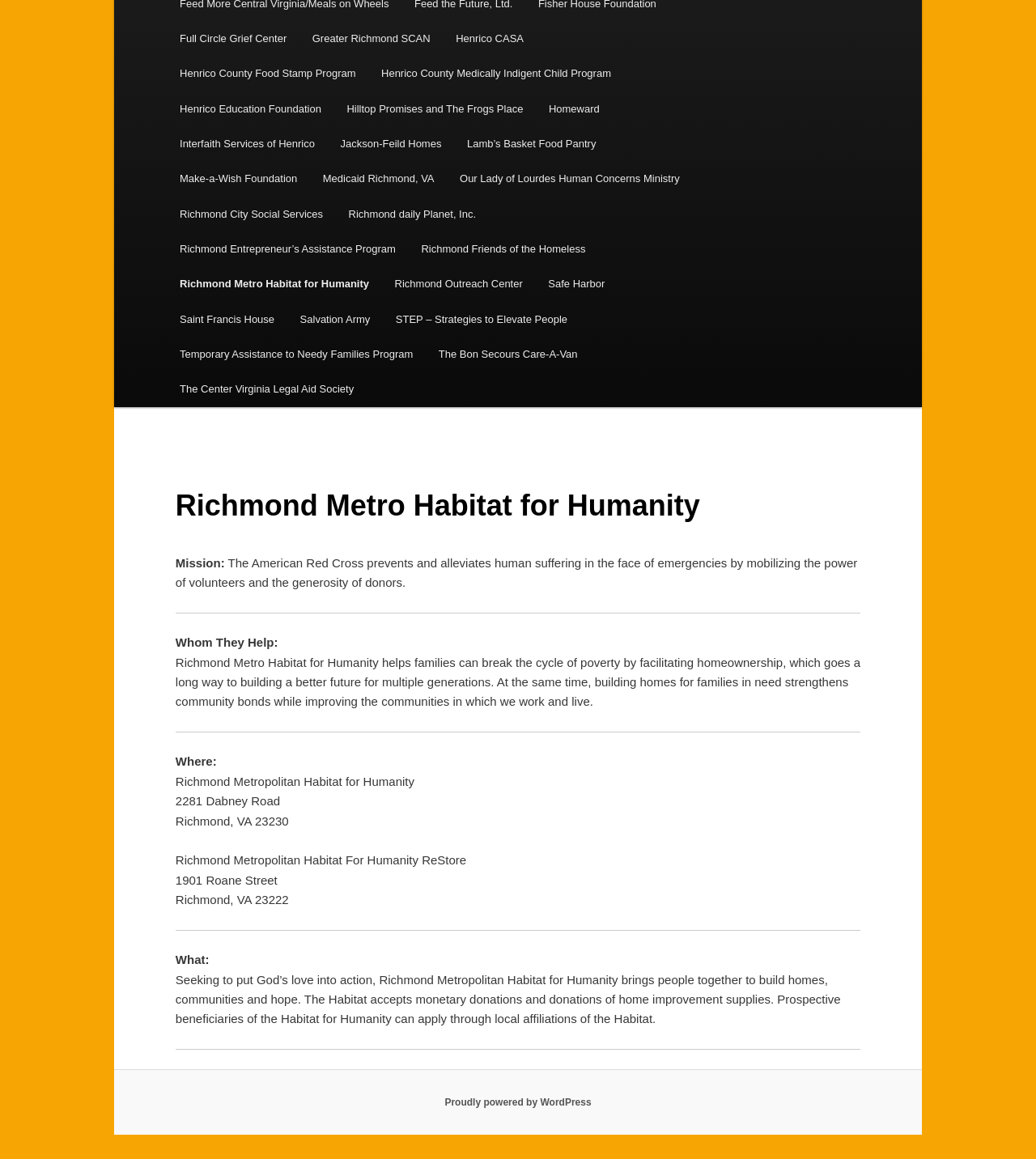Find the UI element described as: "Make-a-Wish Foundation" and predict its bounding box coordinates. Ensure the coordinates are four float numbers between 0 and 1, [left, top, right, bottom].

[0.161, 0.139, 0.299, 0.169]